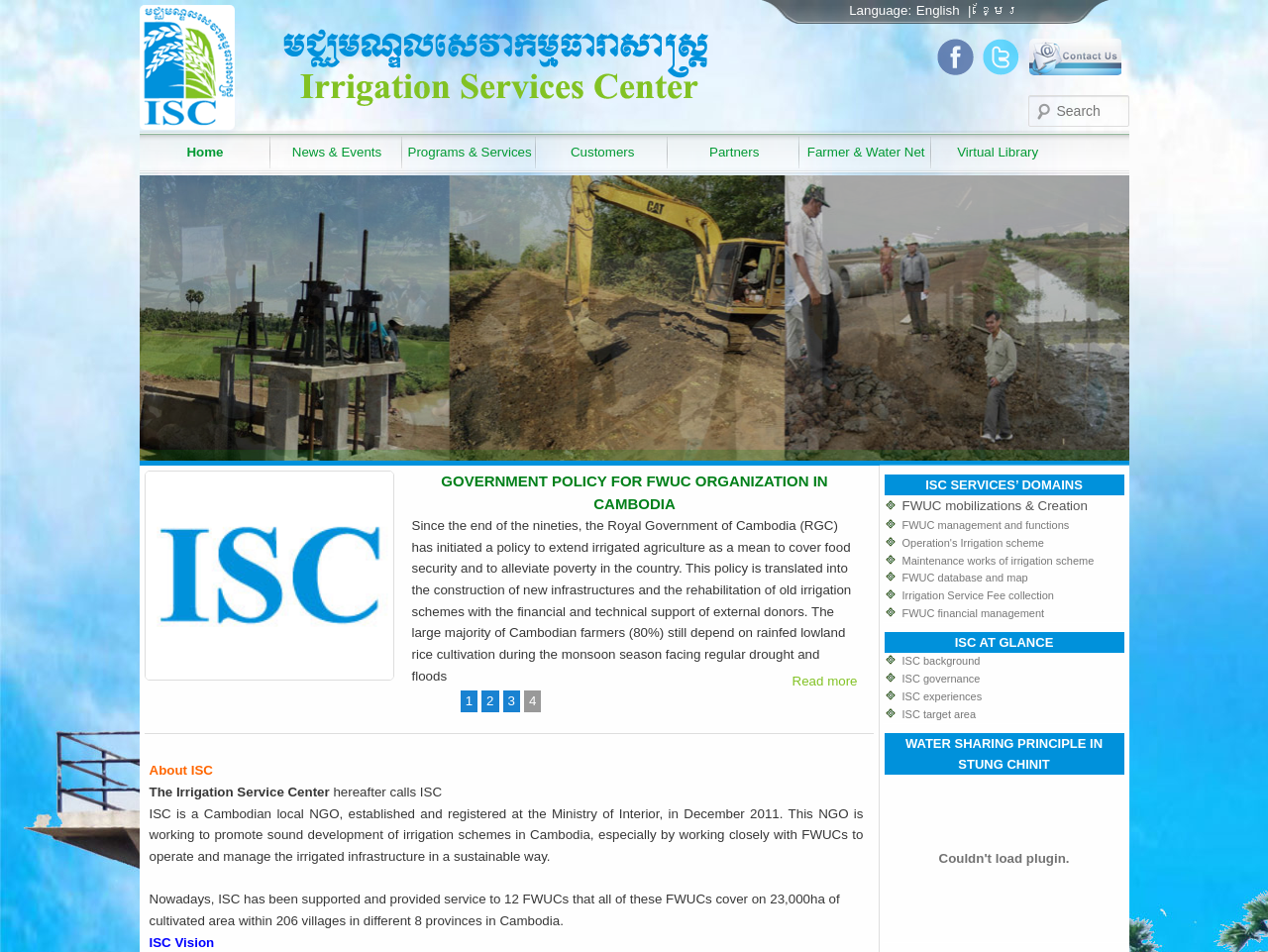Please identify the bounding box coordinates of the clickable element to fulfill the following instruction: "Search for something". The coordinates should be four float numbers between 0 and 1, i.e., [left, top, right, bottom].

[0.811, 0.1, 0.89, 0.133]